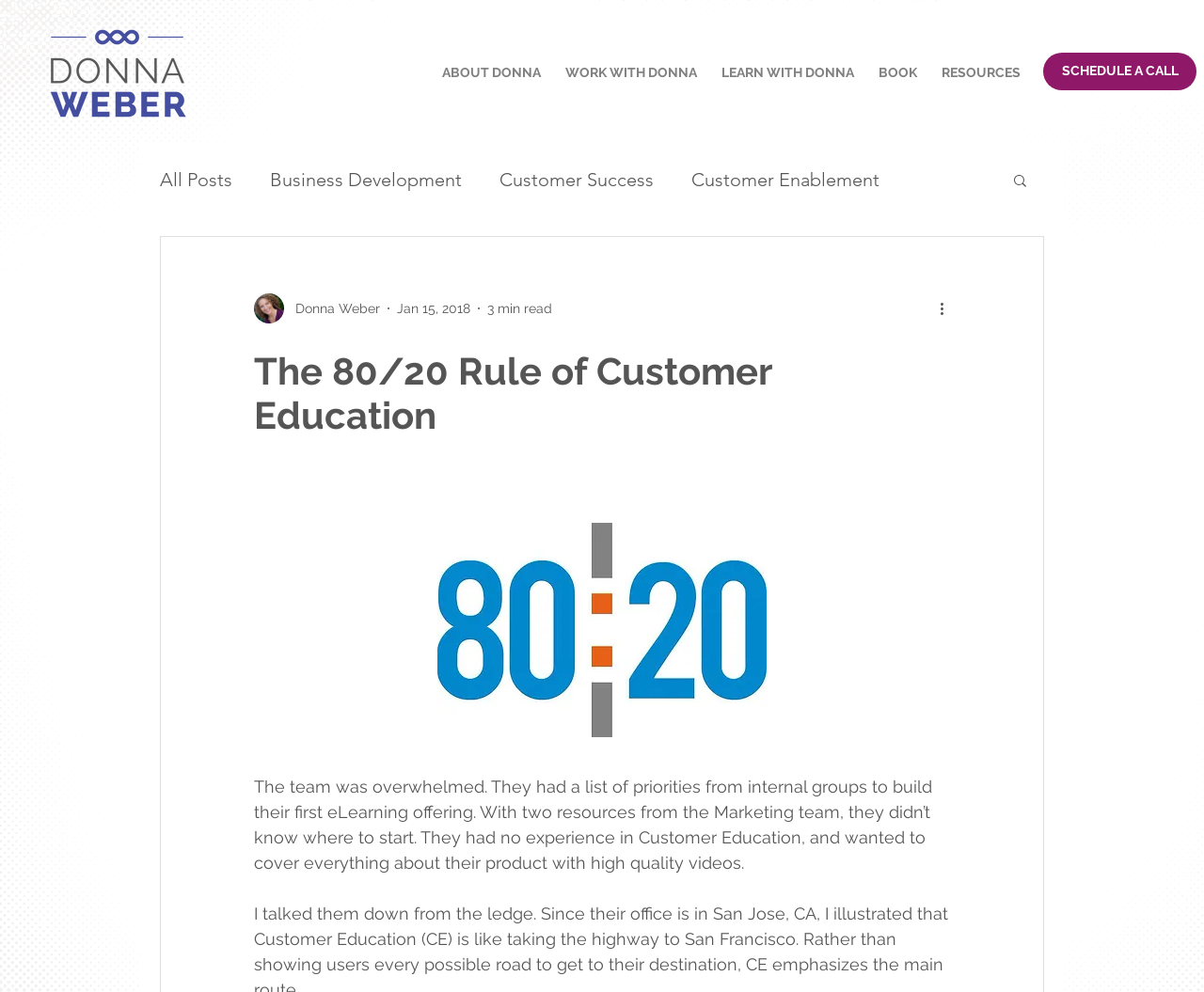Locate the bounding box coordinates of the clickable element to fulfill the following instruction: "Schedule a call". Provide the coordinates as four float numbers between 0 and 1 in the format [left, top, right, bottom].

[0.866, 0.053, 0.994, 0.091]